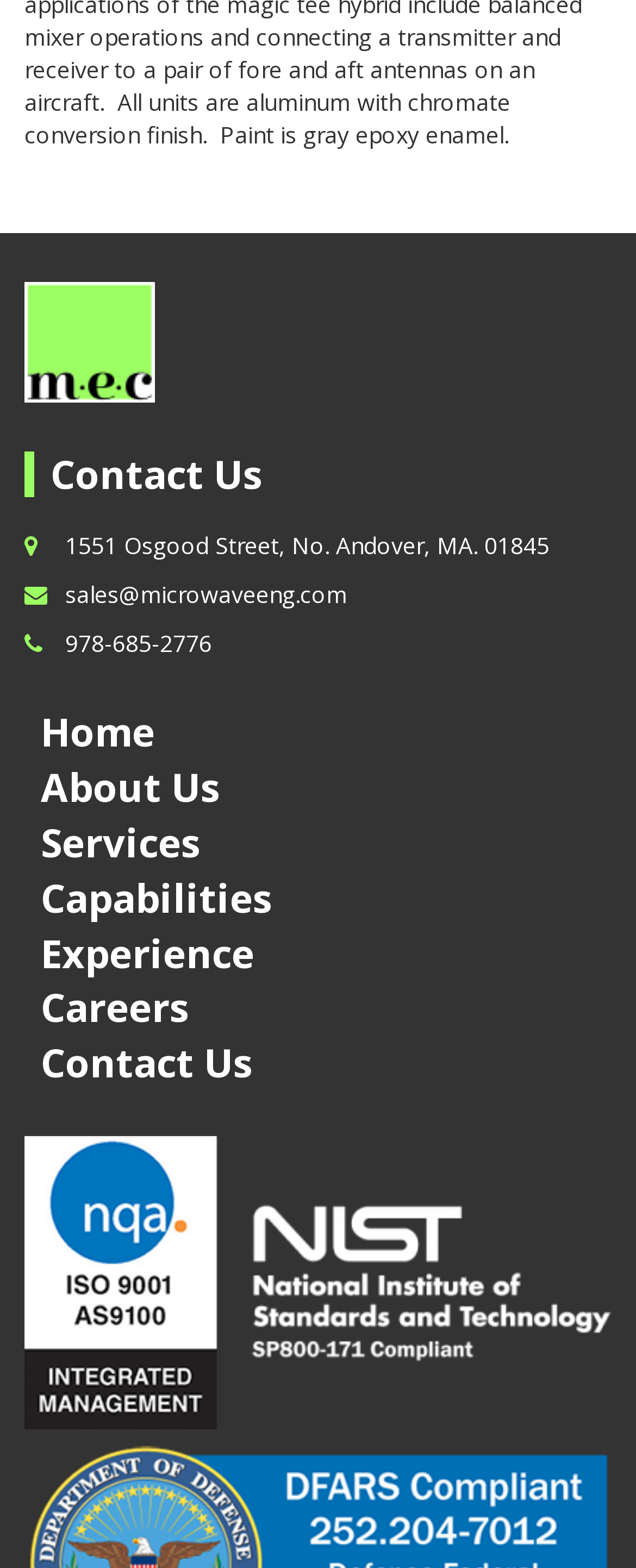How many navigation links are on the webpage?
Examine the image and give a concise answer in one word or a short phrase.

7